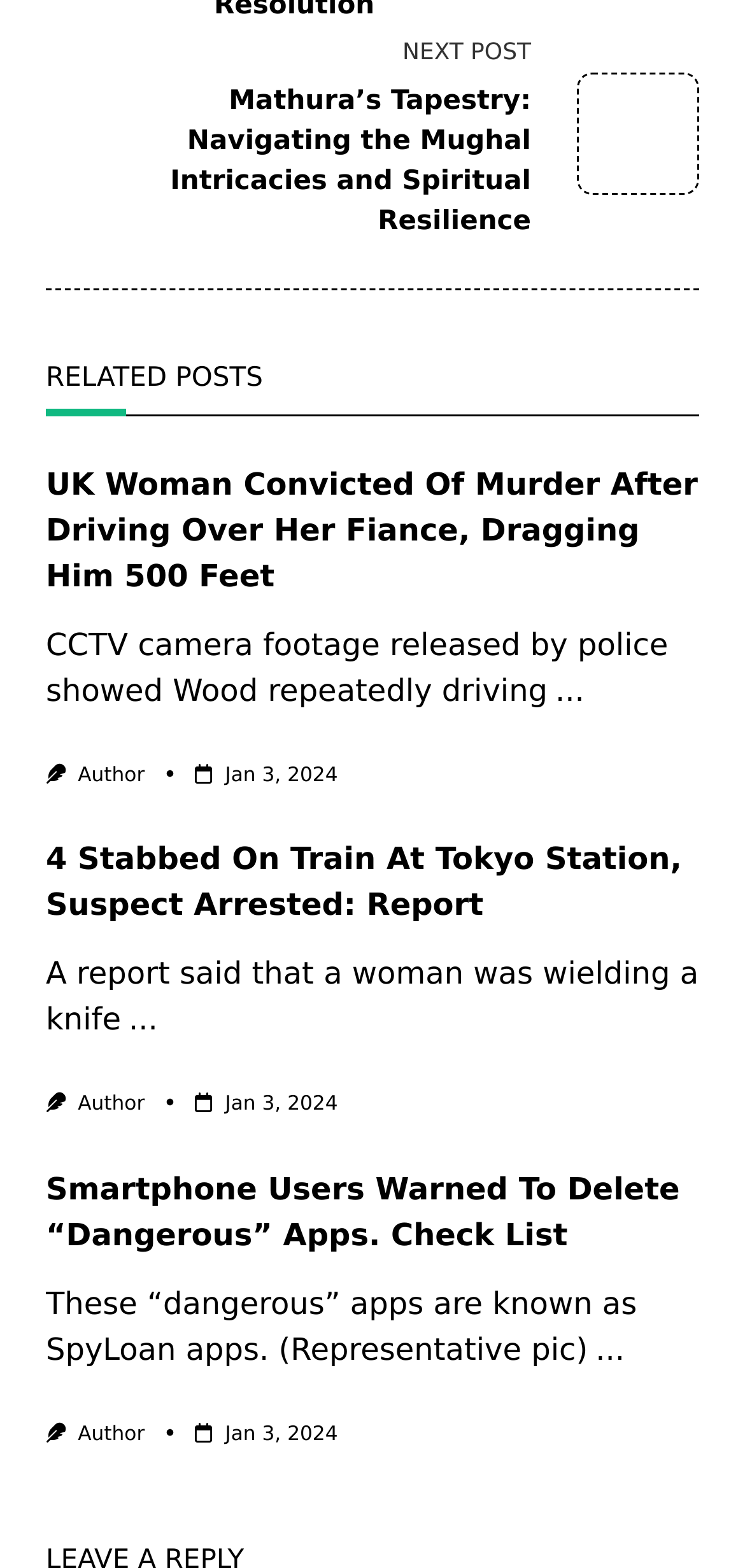Find the bounding box coordinates for the HTML element described as: "Jan 3, 2024". The coordinates should consist of four float values between 0 and 1, i.e., [left, top, right, bottom].

[0.302, 0.697, 0.453, 0.712]